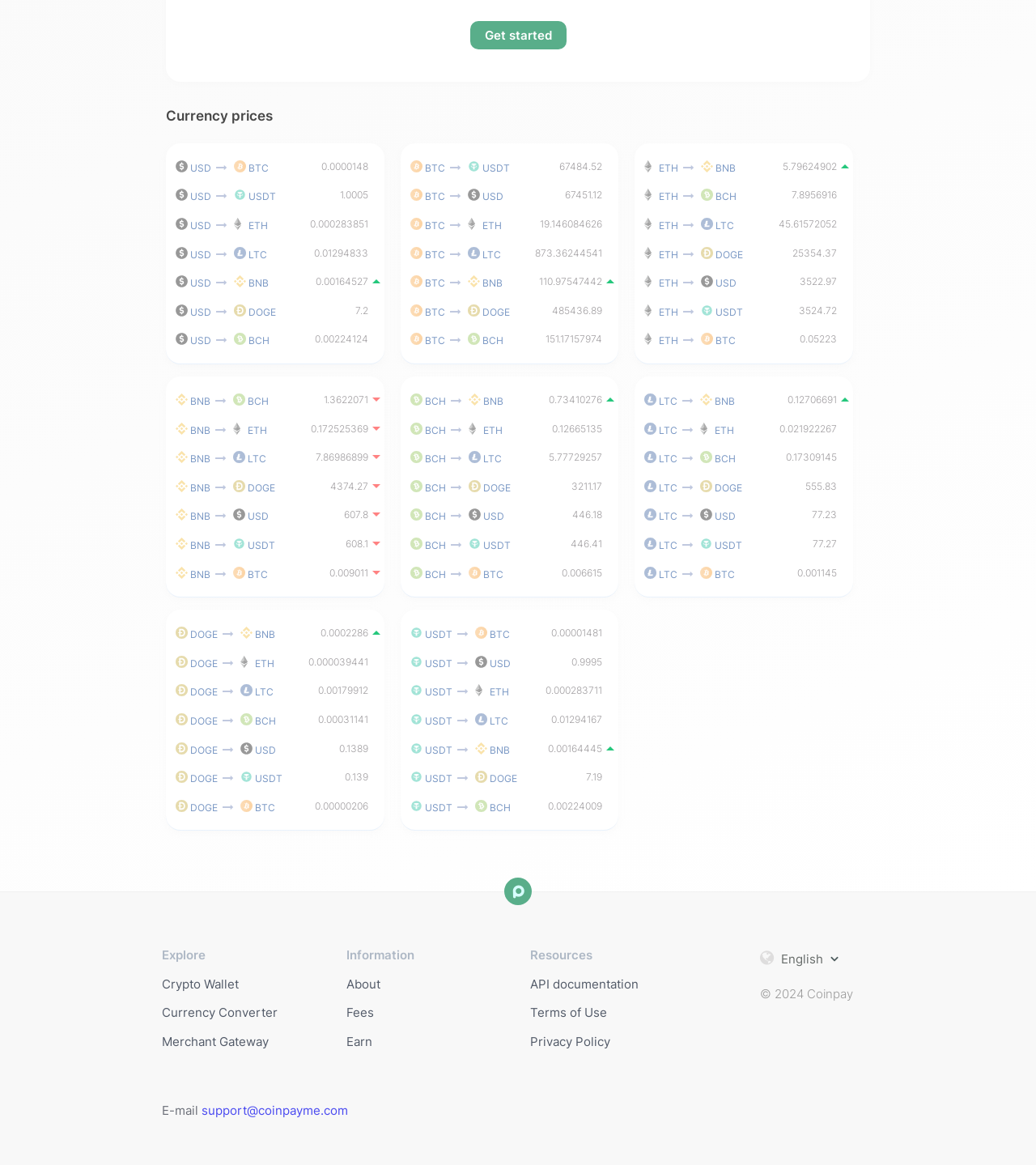How many types of currencies are available on this webpage? Refer to the image and provide a one-word or short phrase answer.

Multiple